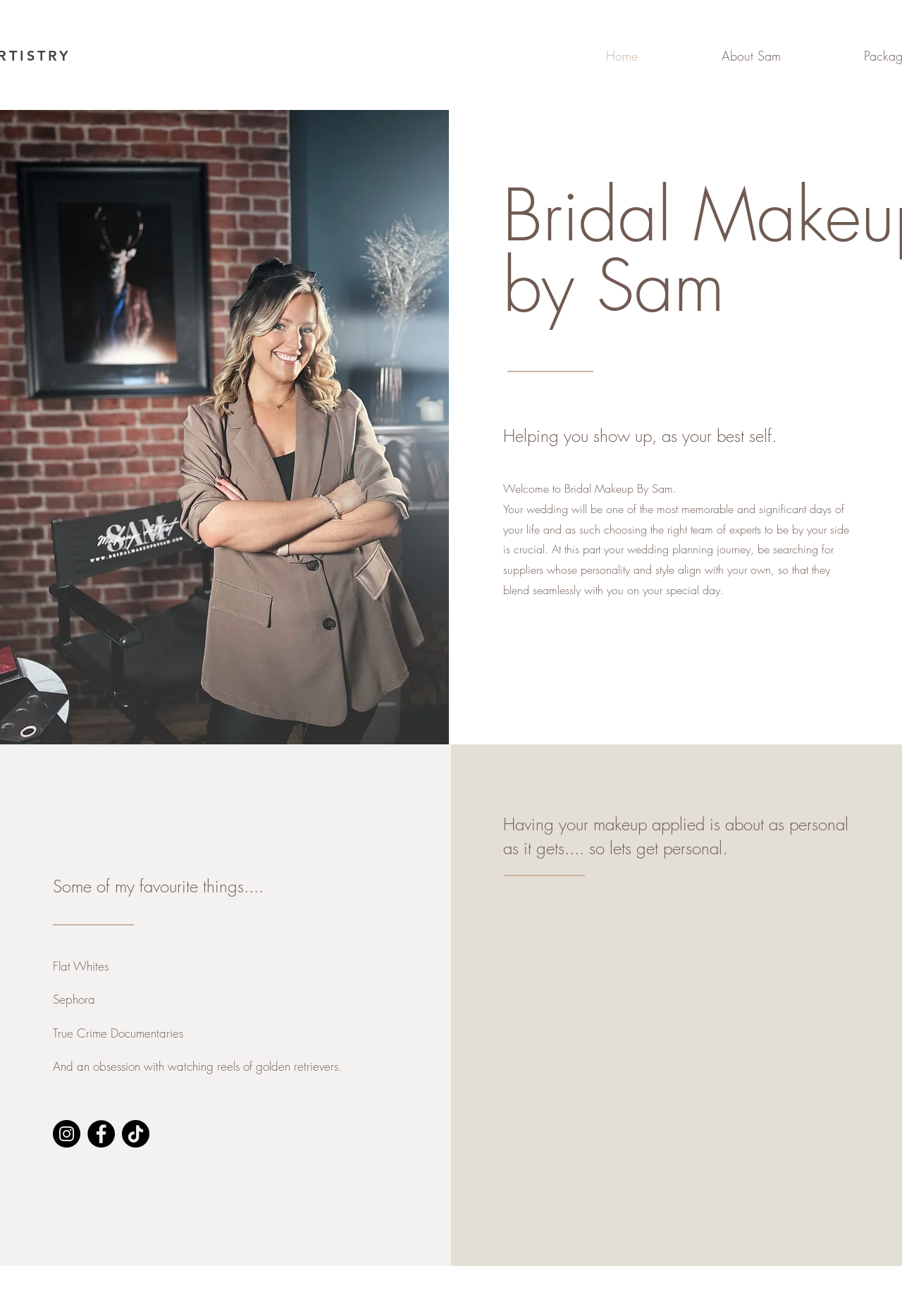What is the specialty of the makeup artist?
Please provide a detailed and comprehensive answer to the question.

The specialty of the makeup artist can be inferred from the text 'But for me, nothing comes close to a wedding! The feeling I get, when I see my bride in her gown will never fail to amaze me. And thats why bridal is my chosen specialty.' which clearly states that the makeup artist's specialty is bridal.